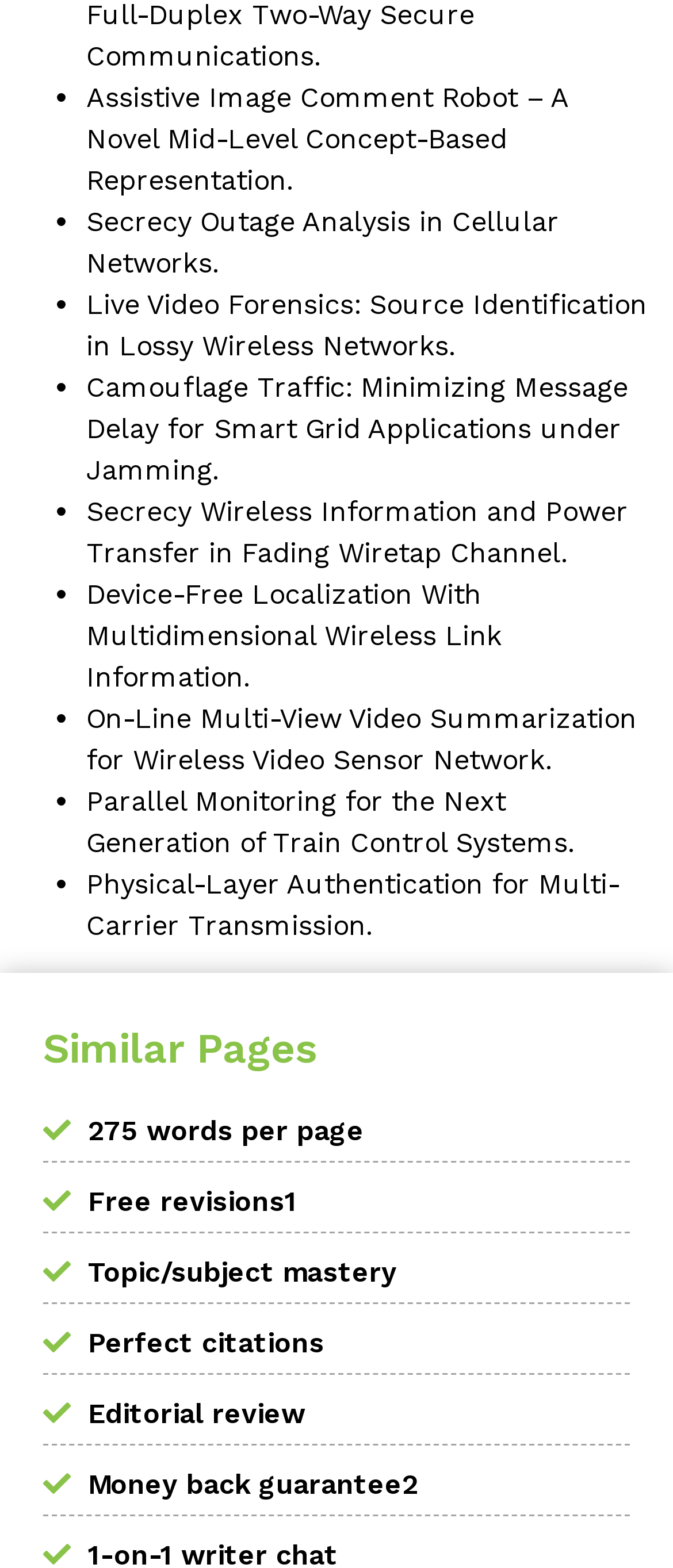Identify the bounding box coordinates for the element you need to click to achieve the following task: "Explore Live Video Forensics research". Provide the bounding box coordinates as four float numbers between 0 and 1, in the form [left, top, right, bottom].

[0.128, 0.184, 0.962, 0.232]